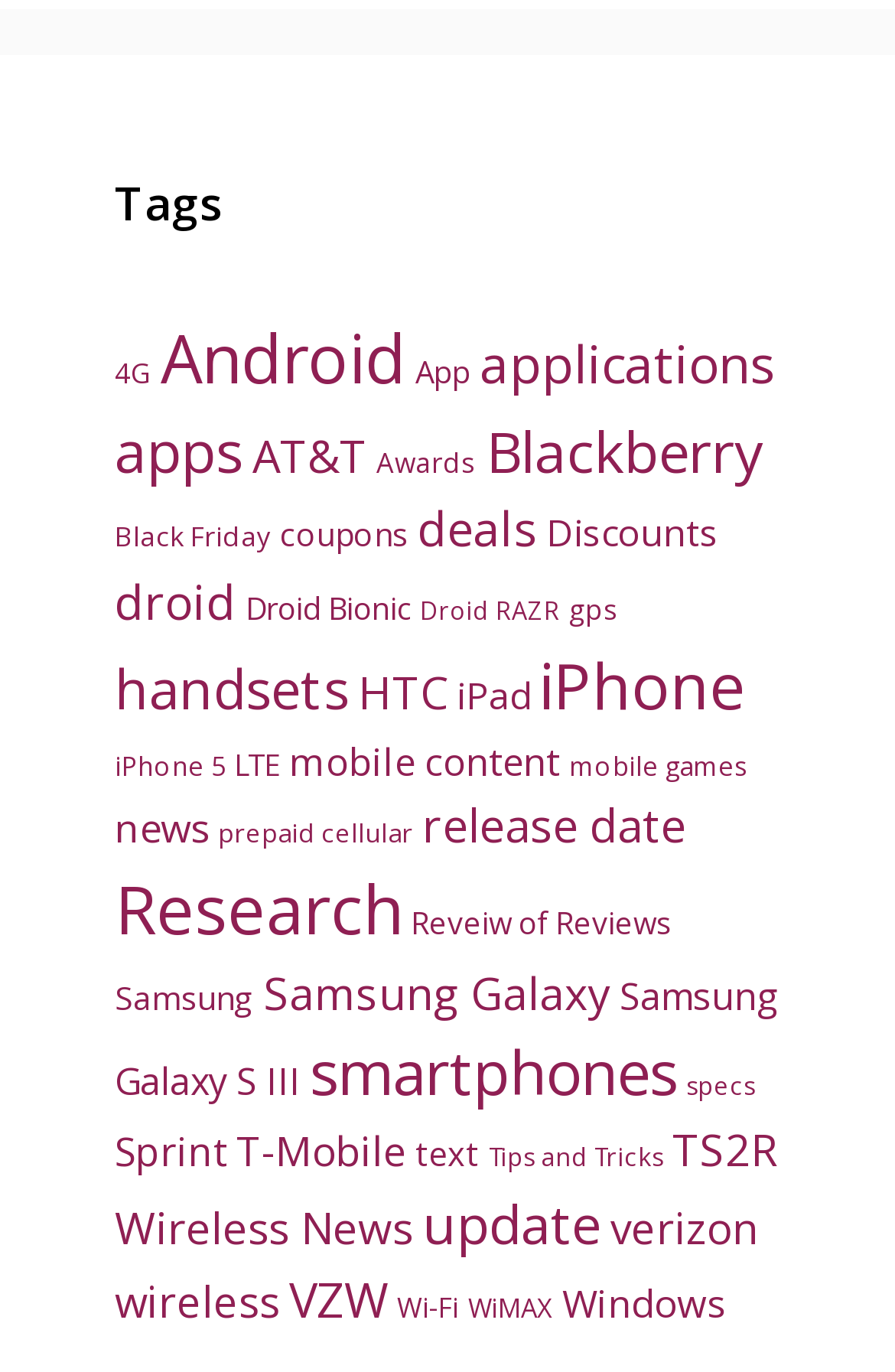How many items are related to Samsung?
Please give a detailed and elaborate explanation in response to the question.

I found two links related to Samsung: 'Samsung' with 104 items and 'Samsung Galaxy' with 207 items. Therefore, there are at least 104 items related to Samsung on this webpage.